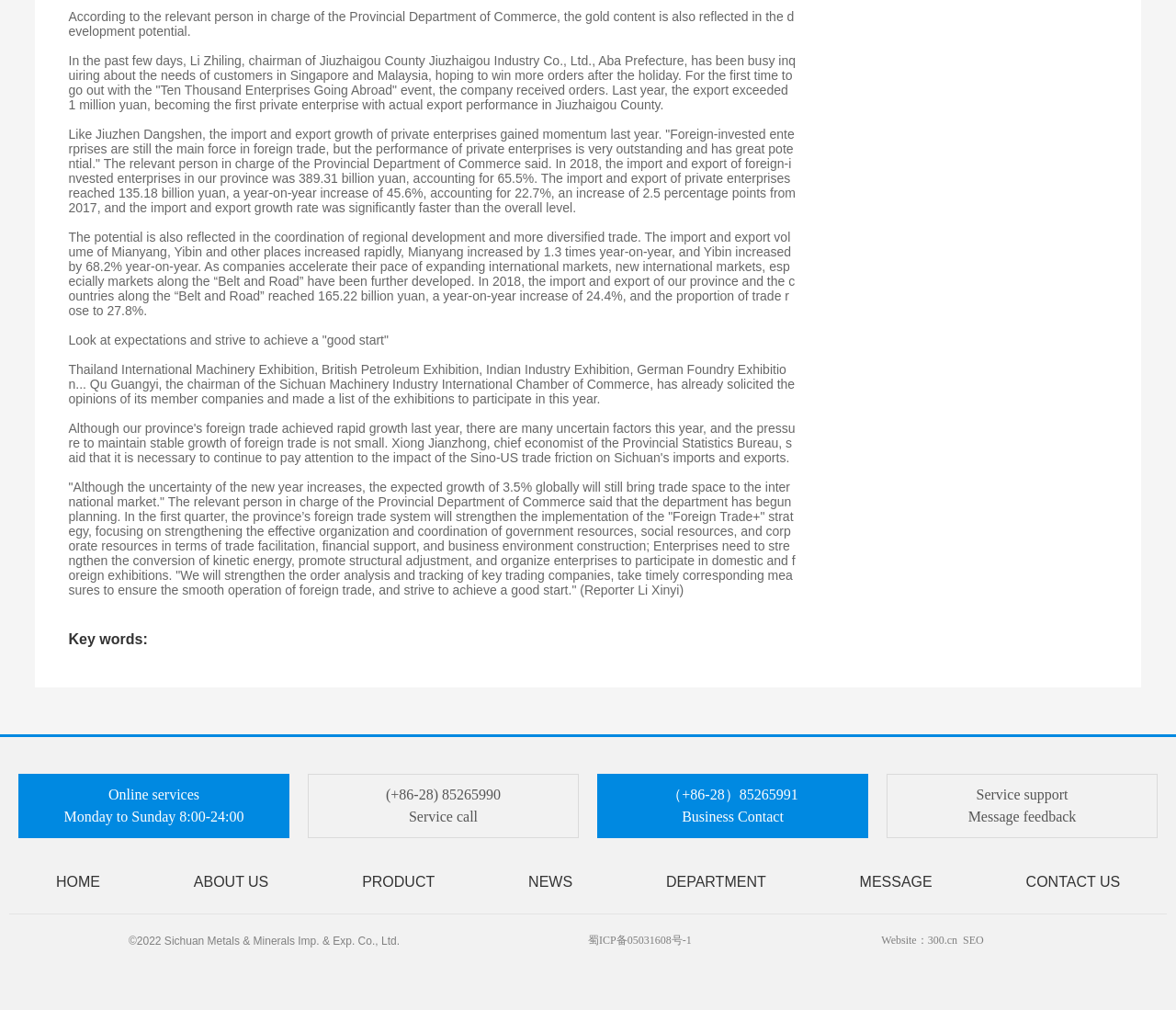Can you determine the bounding box coordinates of the area that needs to be clicked to fulfill the following instruction: "Read about Health in The News"?

None